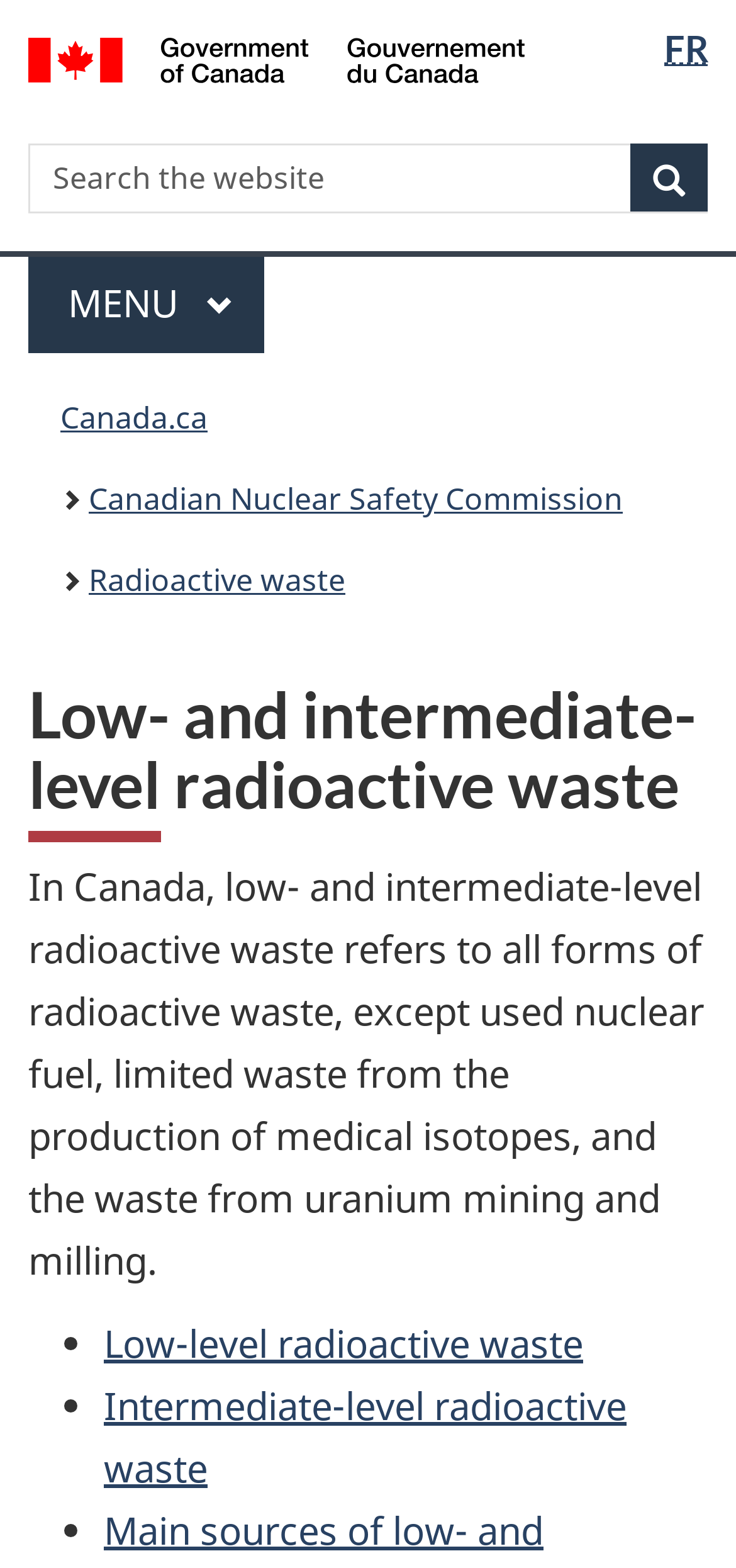How many links are in the breadcrumb navigation?
Please provide a full and detailed response to the question.

The breadcrumb navigation contains three links: 'Canada.ca', 'Canadian Nuclear Safety Commission', and 'Radioactive waste'. These links represent the hierarchical structure of the website's content.